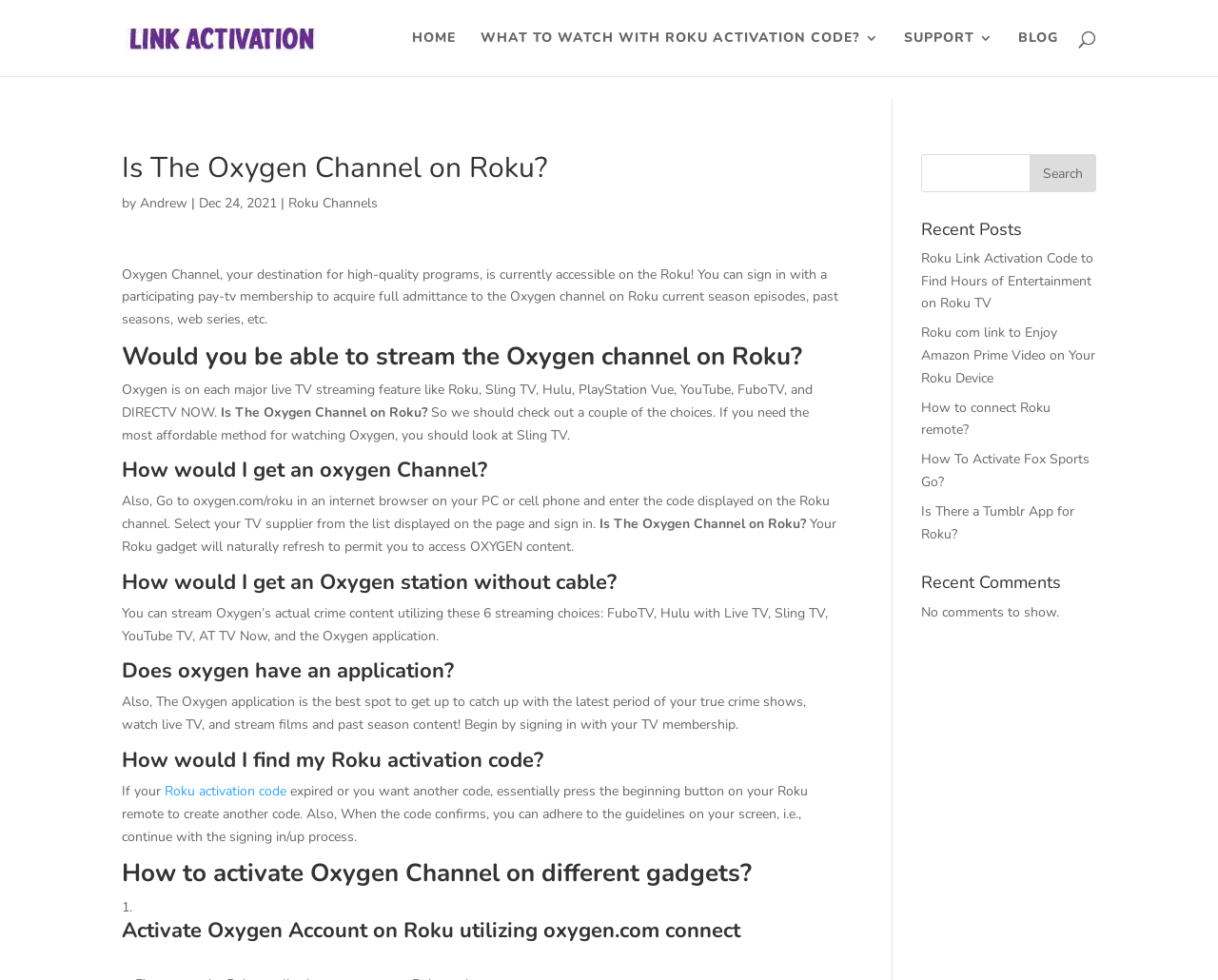Answer the question below with a single word or a brief phrase: 
What is required to access Oxygen channel on Roku?

Participating pay-TV membership